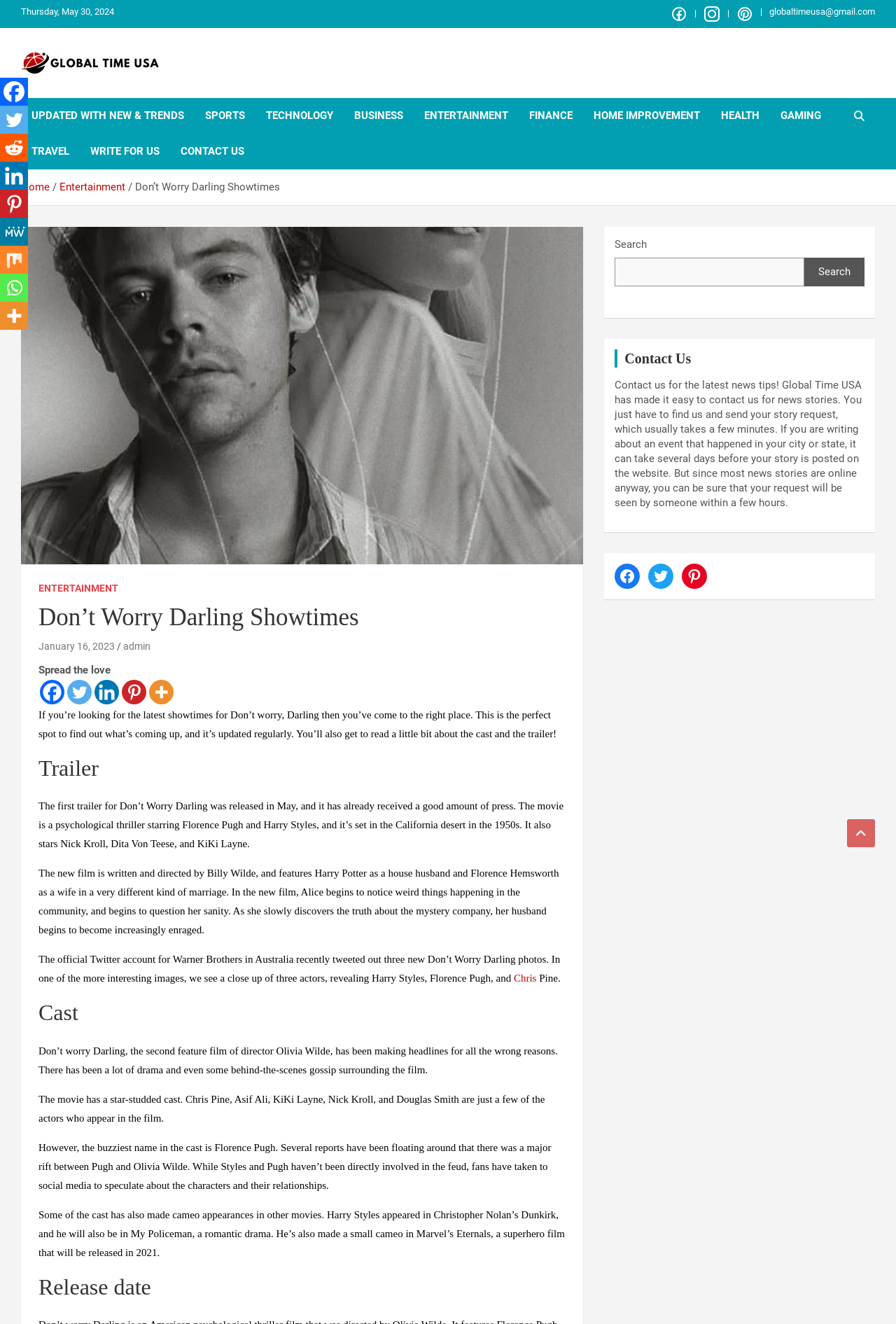How many social media links are there in the footer?
Based on the image, give a one-word or short phrase answer.

9